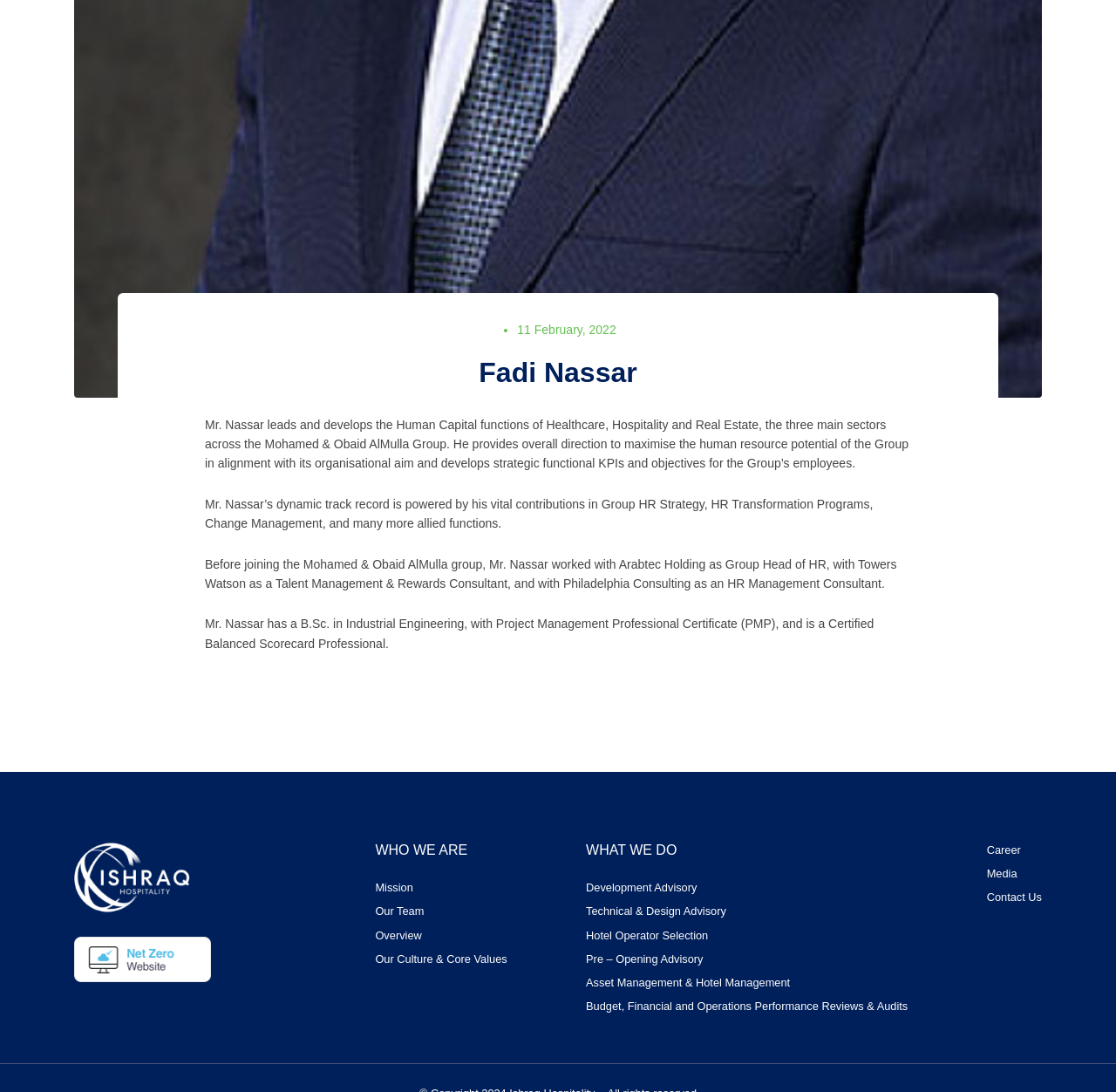What is Fadi Nassar's role in the Mohamed & Obaid AlMulla Group?
We need a detailed and exhaustive answer to the question. Please elaborate.

Based on the webpage, Fadi Nassar's role is mentioned in the paragraph that starts with 'Mr. Nassar leads and develops the Human Capital functions of Healthcare, Hospitality and Real Estate, the three main sectors across the Mohamed & Obaid AlMulla Group.' This indicates that he is responsible for leading and developing the Human Capital functions in these sectors.